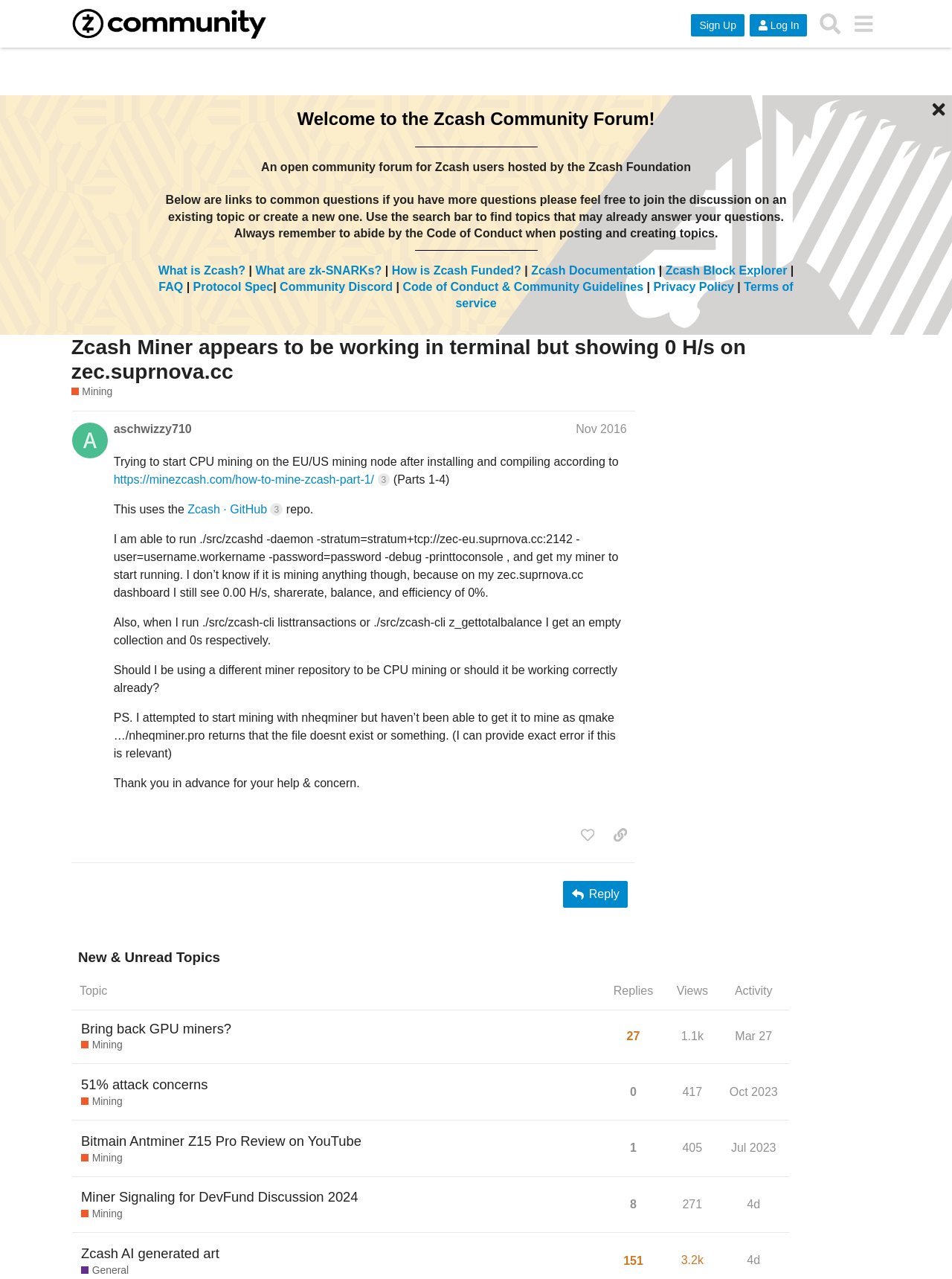Extract the bounding box coordinates for the UI element described by the text: "Zcash Block Explorer". The coordinates should be in the form of [left, top, right, bottom] with values between 0 and 1.

[0.699, 0.206, 0.827, 0.216]